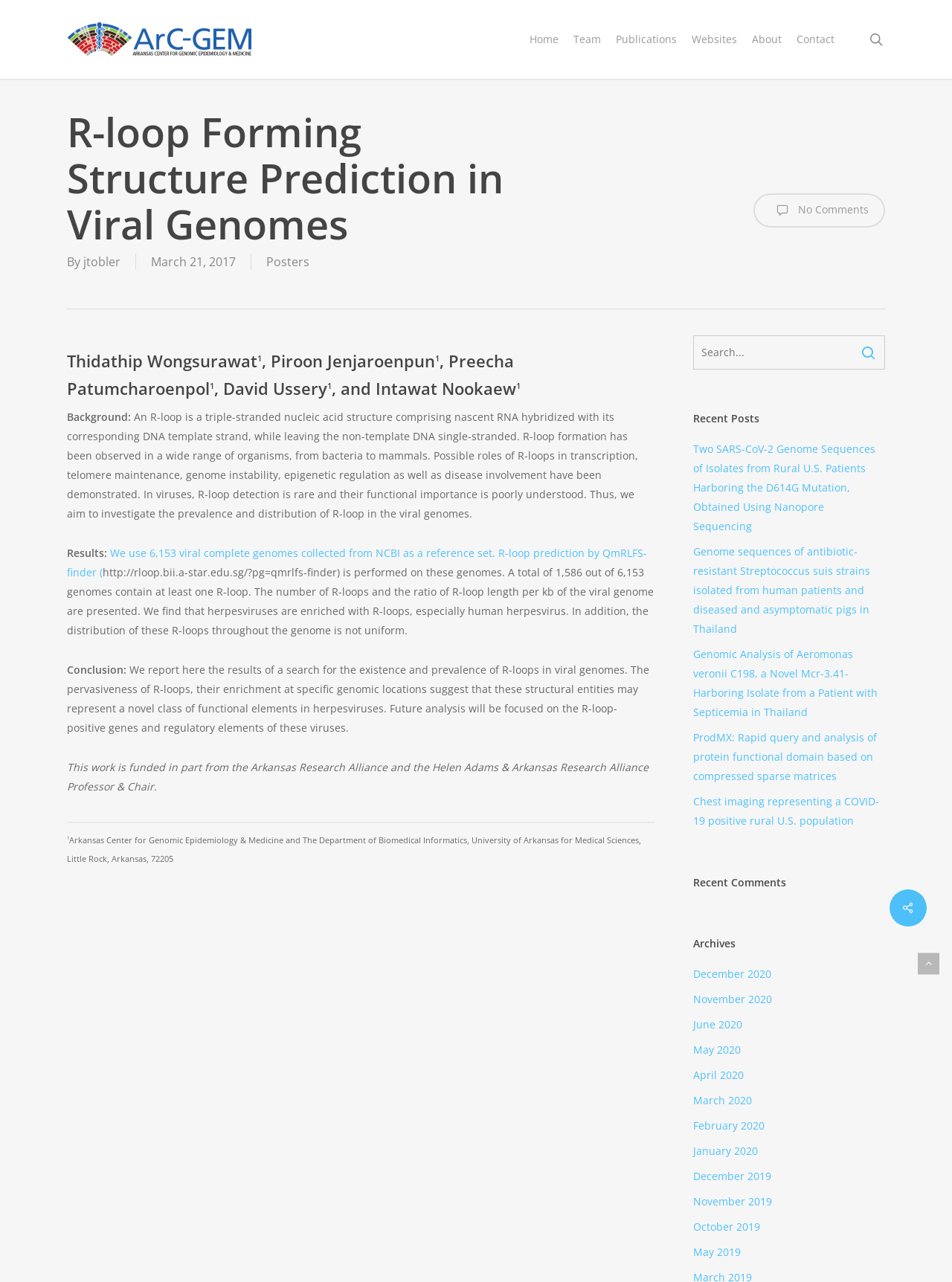Pinpoint the bounding box coordinates of the element to be clicked to execute the instruction: "Search for a keyword".

[0.728, 0.262, 0.93, 0.288]